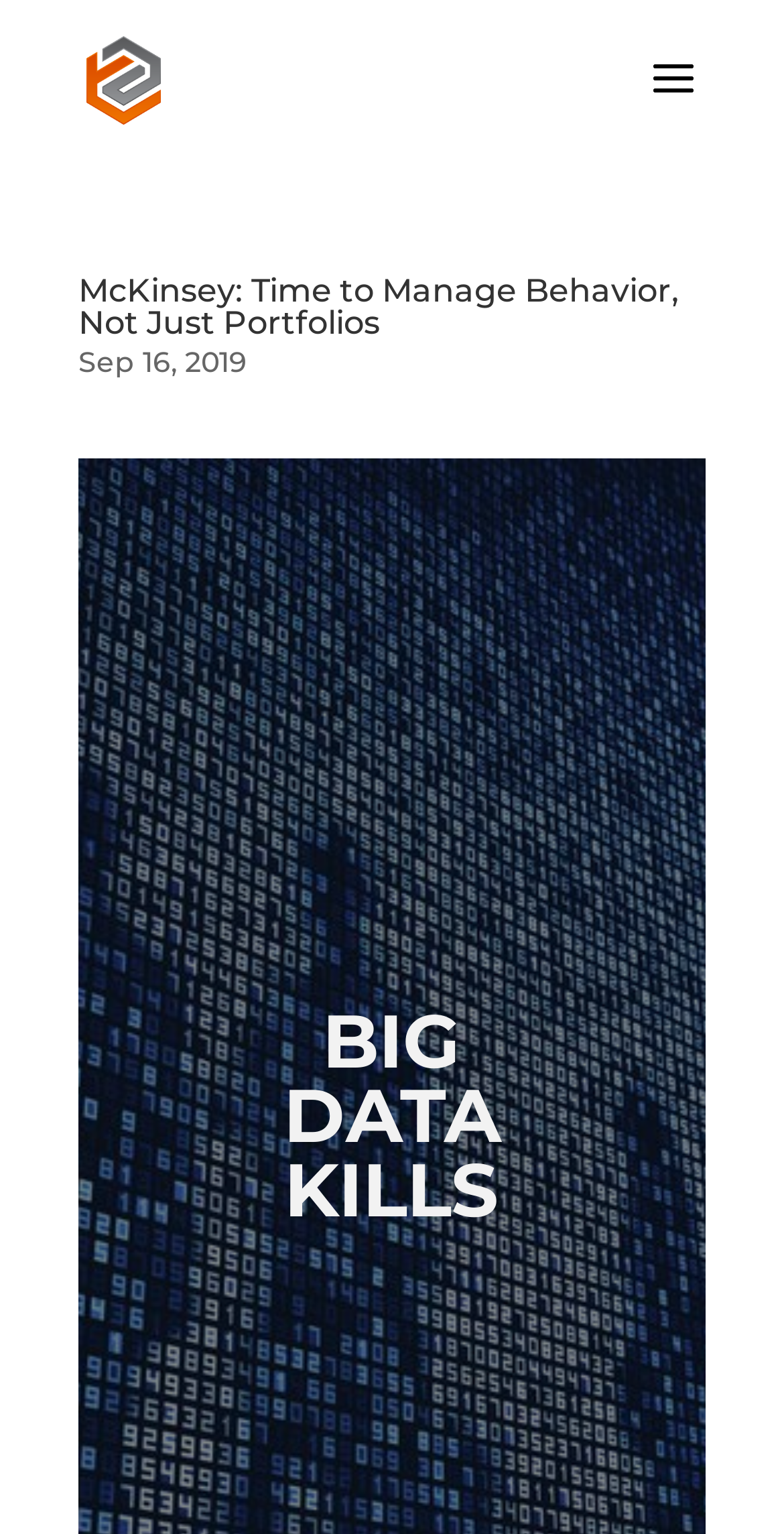Can you find and provide the title of the webpage?

BIG DATA KILLS